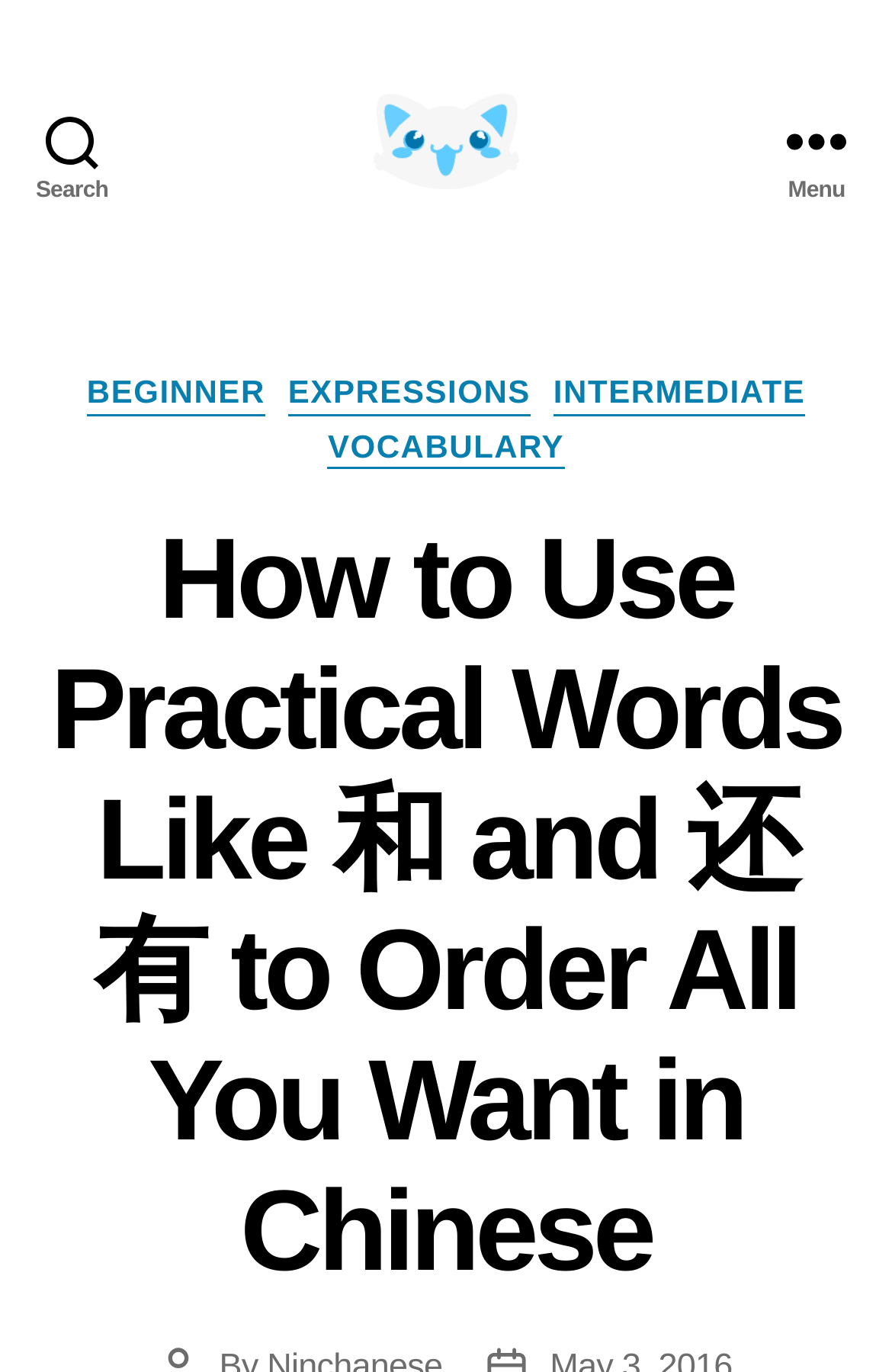Extract the bounding box coordinates of the UI element described by: "Beginner". The coordinates should include four float numbers ranging from 0 to 1, e.g., [left, top, right, bottom].

[0.097, 0.272, 0.297, 0.303]